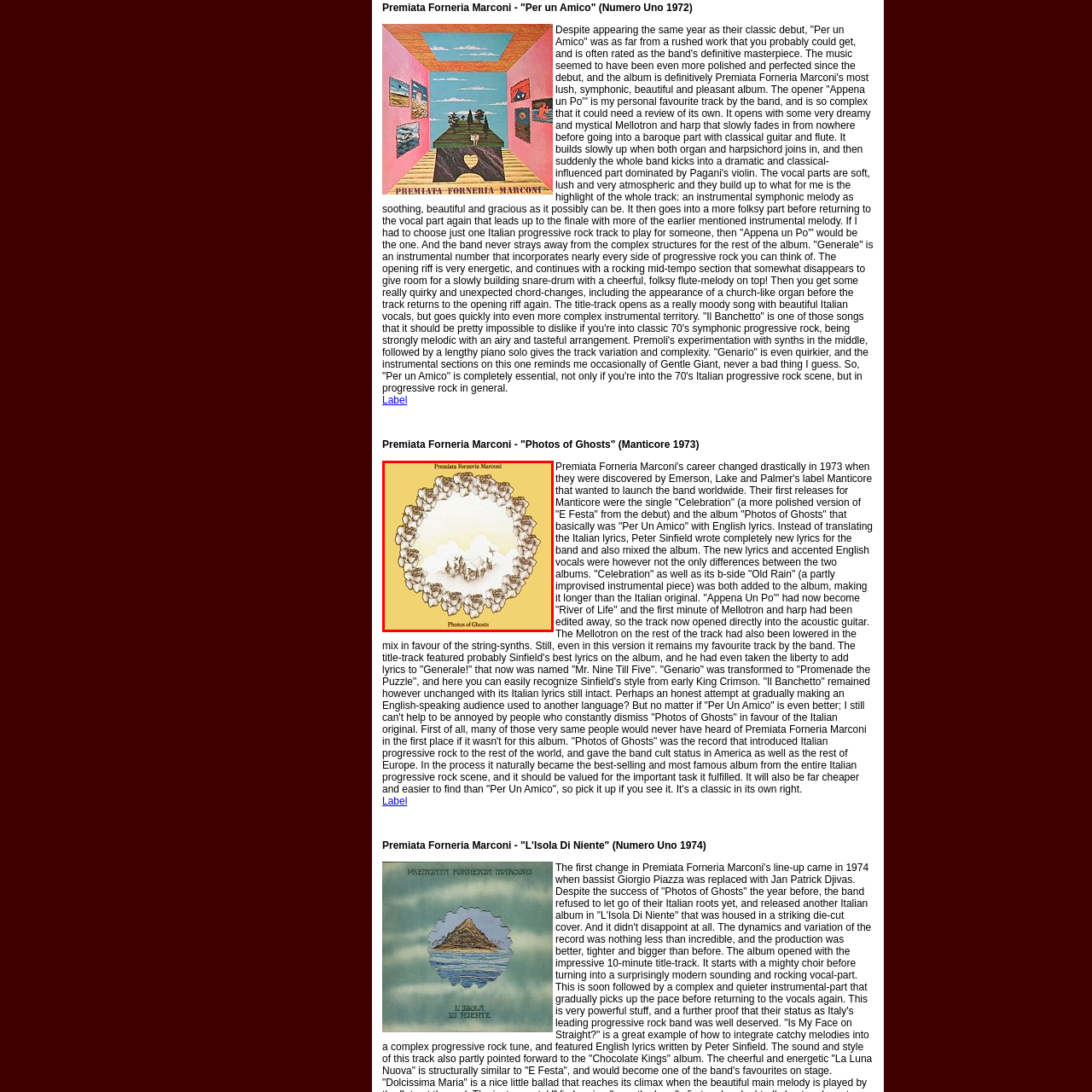Who wrote the English lyrics for the album?  
Pay attention to the image within the red frame and give a detailed answer based on your observations from the image.

According to the caption, Peter Sinfield was responsible for crafting the English lyrics for the album 'Photos of Ghosts', which marked a significant change in the band's approach.